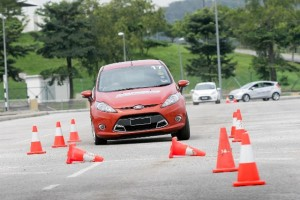What is the pattern of the cones on the driving course?
Kindly answer the question with as much detail as you can.

The caption describes the driving course as marked by a series of bright orange cones laid out in a zigzag pattern on a large, open parking area, indicating the specific arrangement of the cones.